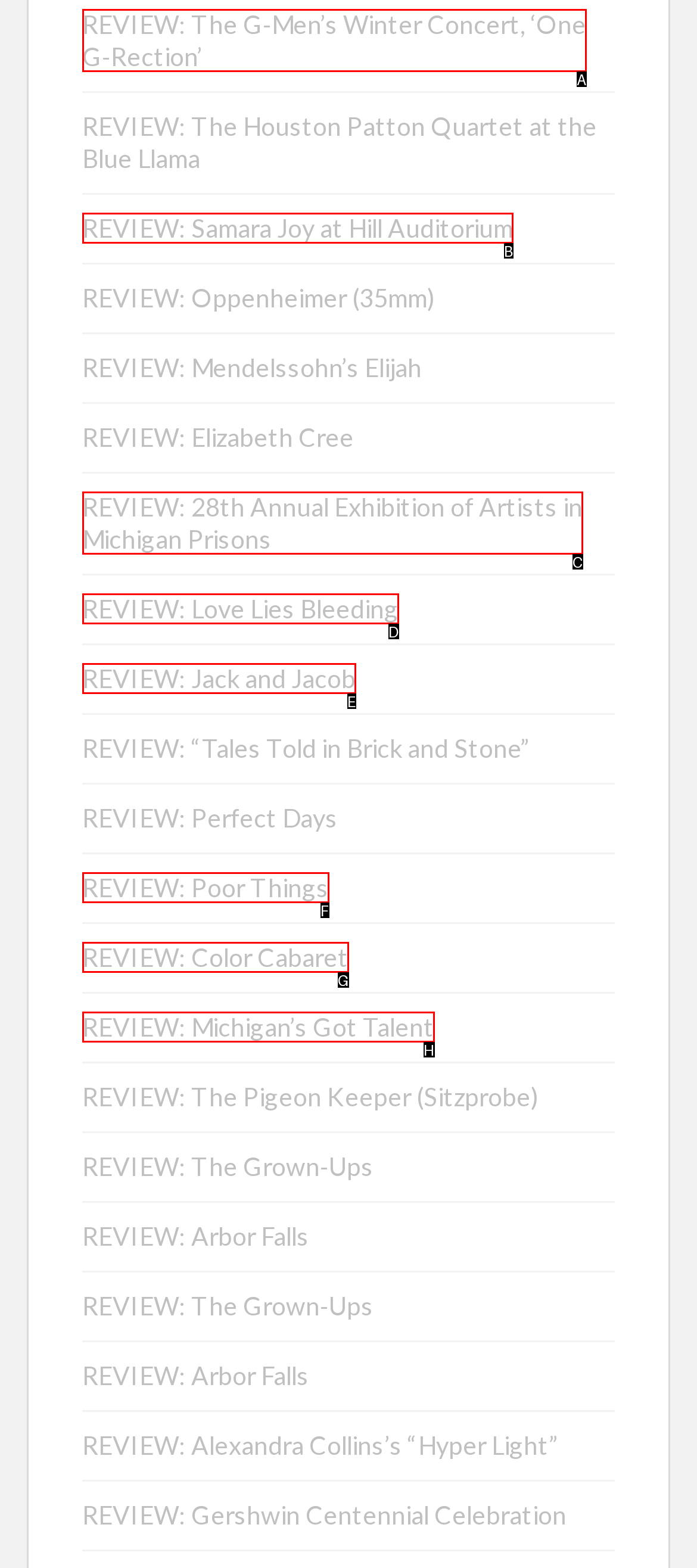Choose the HTML element that best fits the description: REVIEW: Love Lies Bleeding. Answer with the option's letter directly.

D